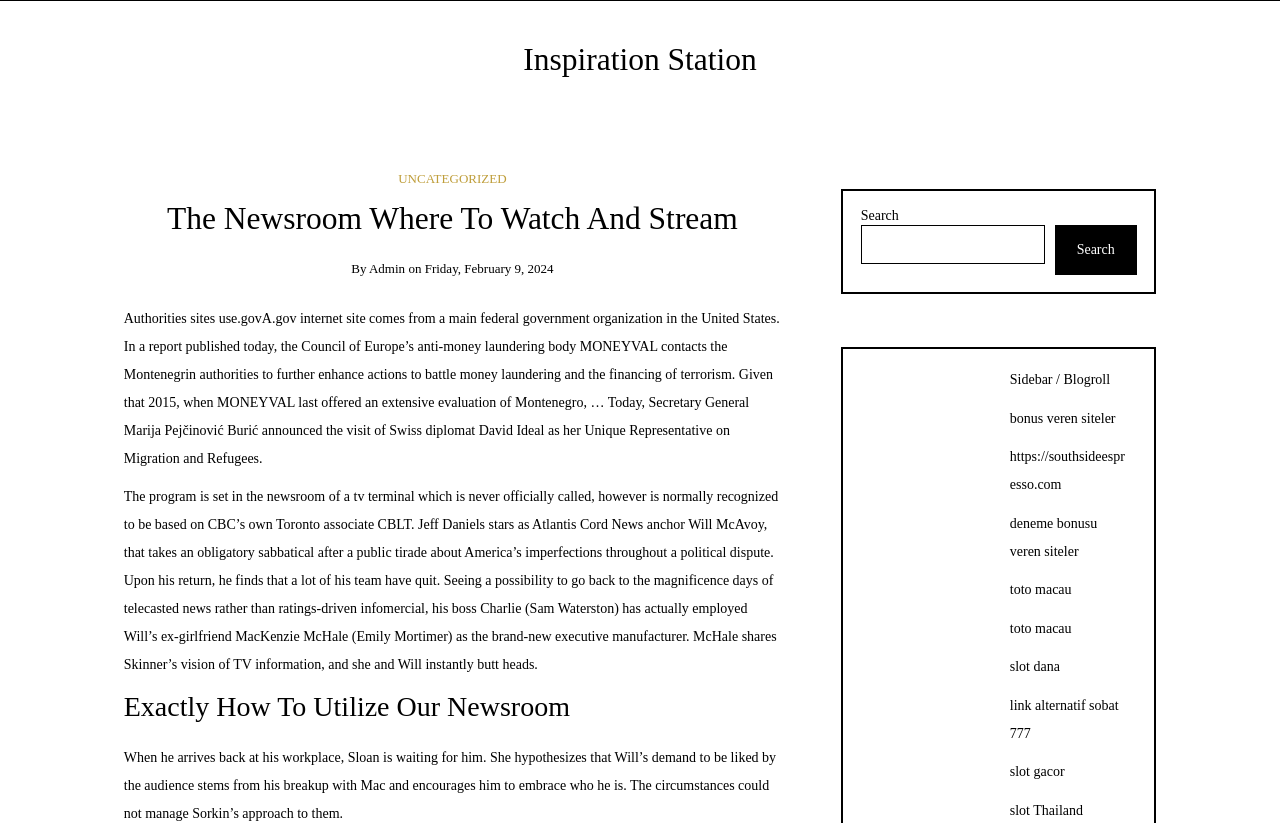Pinpoint the bounding box coordinates of the element you need to click to execute the following instruction: "Read the news about The Newsroom". The bounding box should be represented by four float numbers between 0 and 1, in the format [left, top, right, bottom].

[0.097, 0.243, 0.61, 0.289]